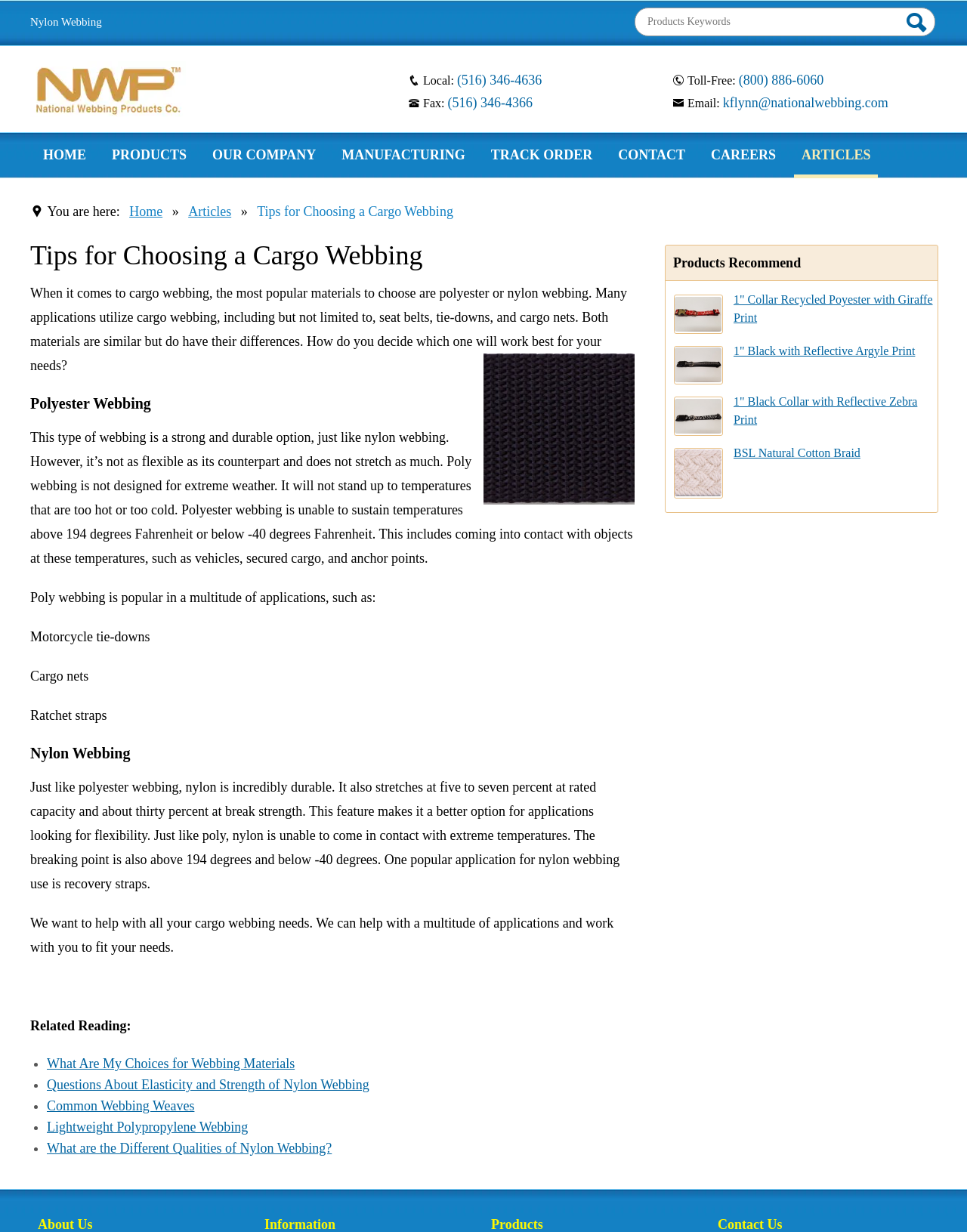Please answer the following question using a single word or phrase: 
What is the product category of the recommended products?

Cargo webbing